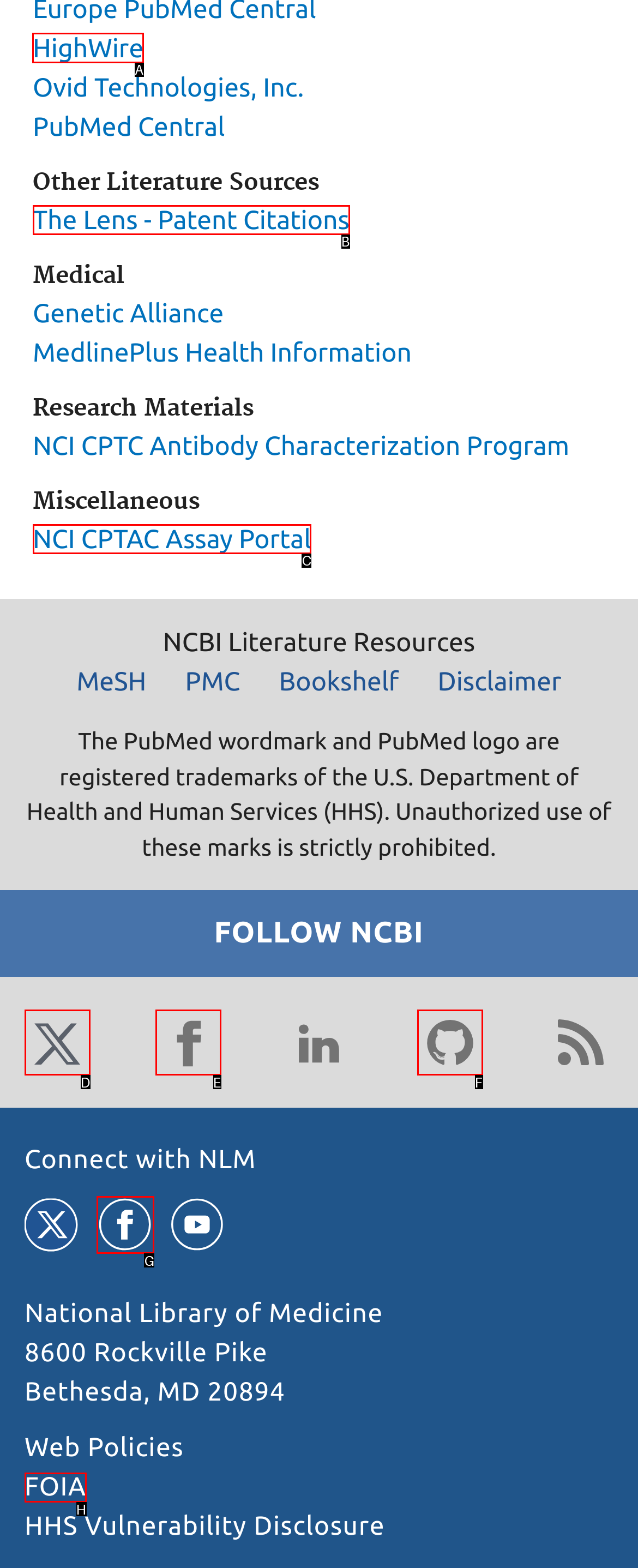Given the task: Click on HighWire link, indicate which boxed UI element should be clicked. Provide your answer using the letter associated with the correct choice.

A